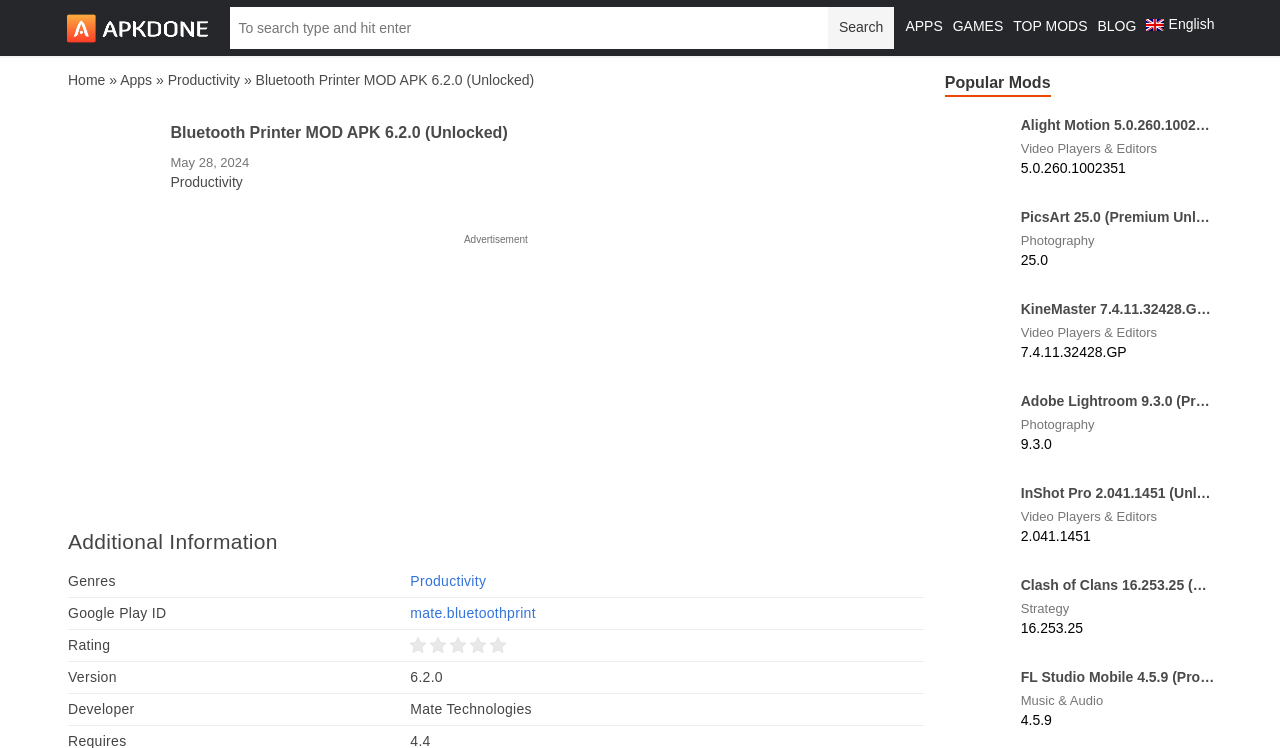Refer to the image and provide a thorough answer to this question:
What is the developer of the app?

The developer of the app is obtained from the StaticText element with the text 'Mate Technologies' which is located in the 'Additional Information' section, indicating that the app is developed by Mate Technologies.